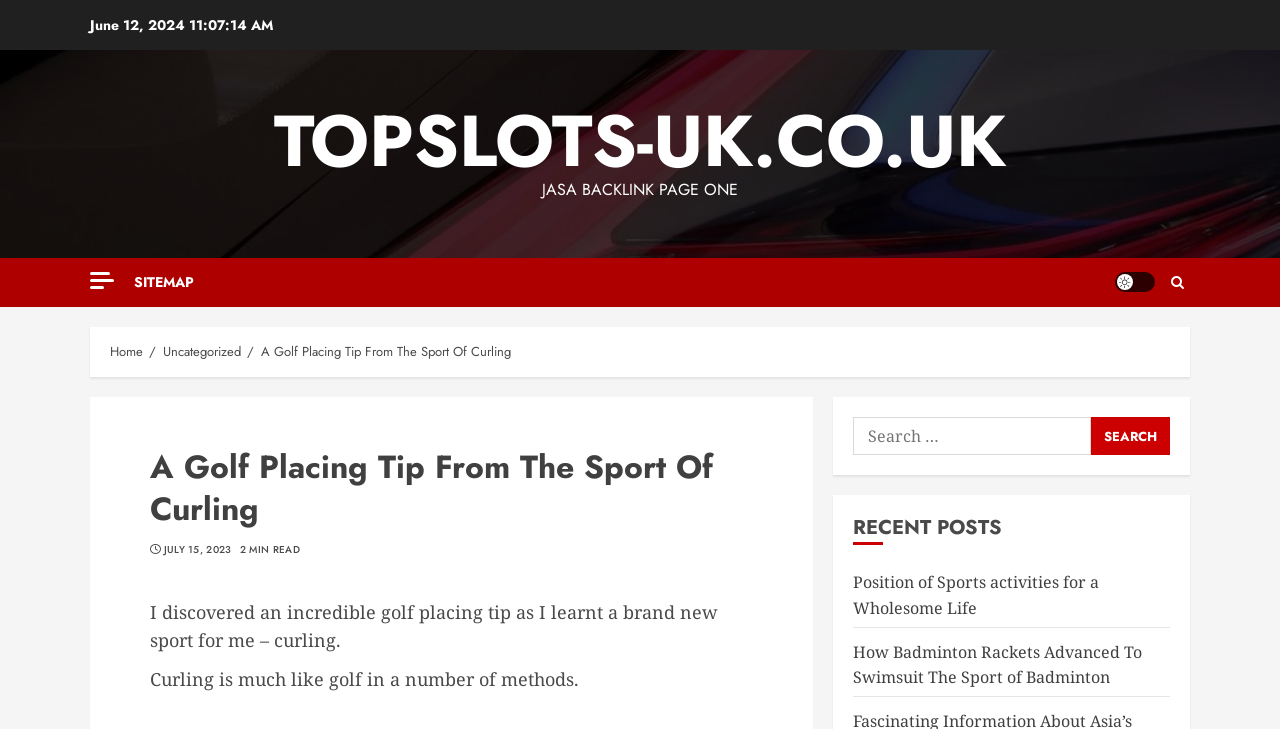Please locate the bounding box coordinates of the element that needs to be clicked to achieve the following instruction: "Click on the TOPSLOTS-UK.CO.UK link". The coordinates should be four float numbers between 0 and 1, i.e., [left, top, right, bottom].

[0.214, 0.122, 0.786, 0.265]